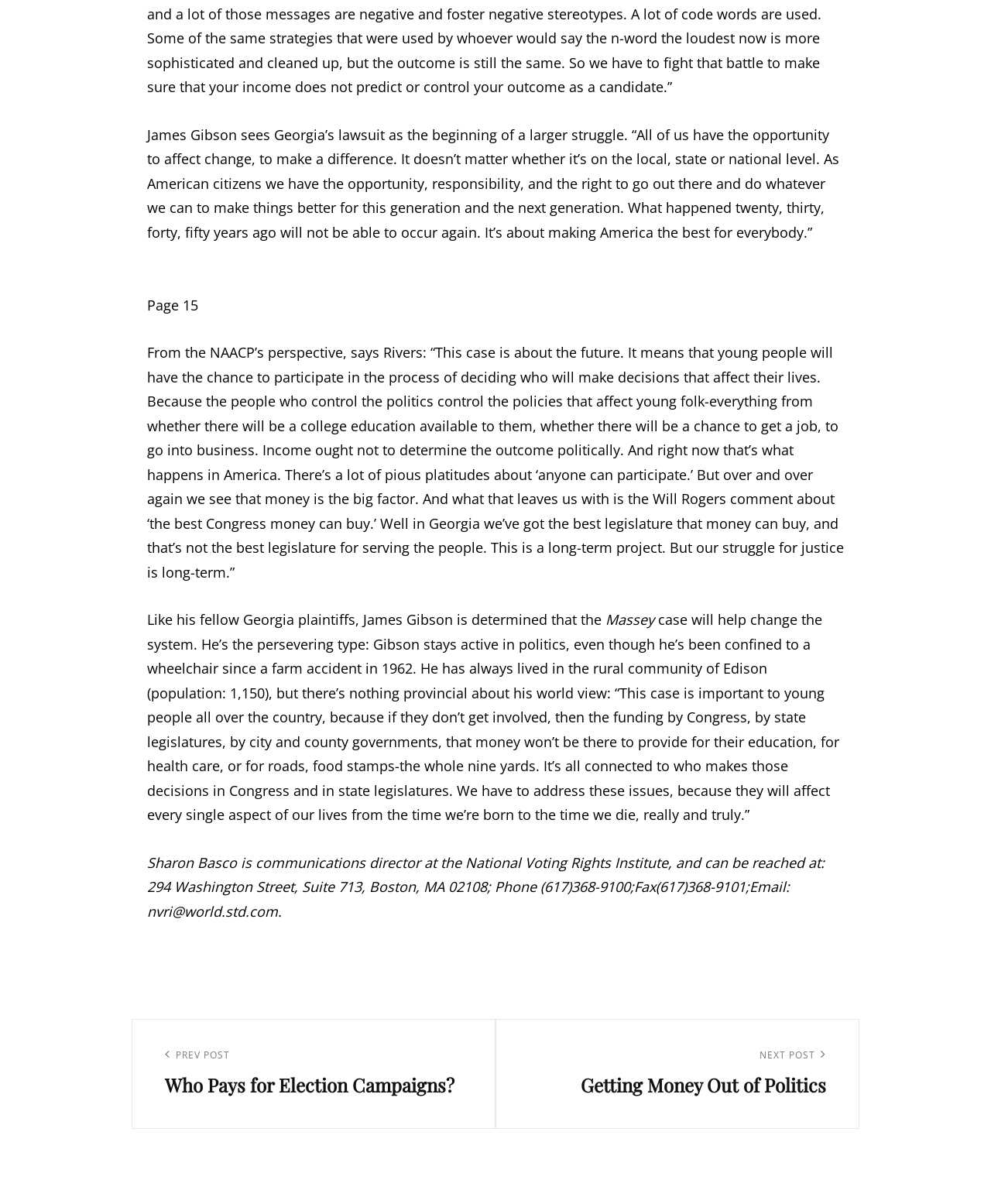What is the purpose of the lawsuit mentioned in the article?
Please give a detailed and elaborate explanation in response to the question.

According to the text, Rivers from the NAACP says that the case is about the future and giving young people the chance to participate in the process of deciding who will make decisions that affect their lives.